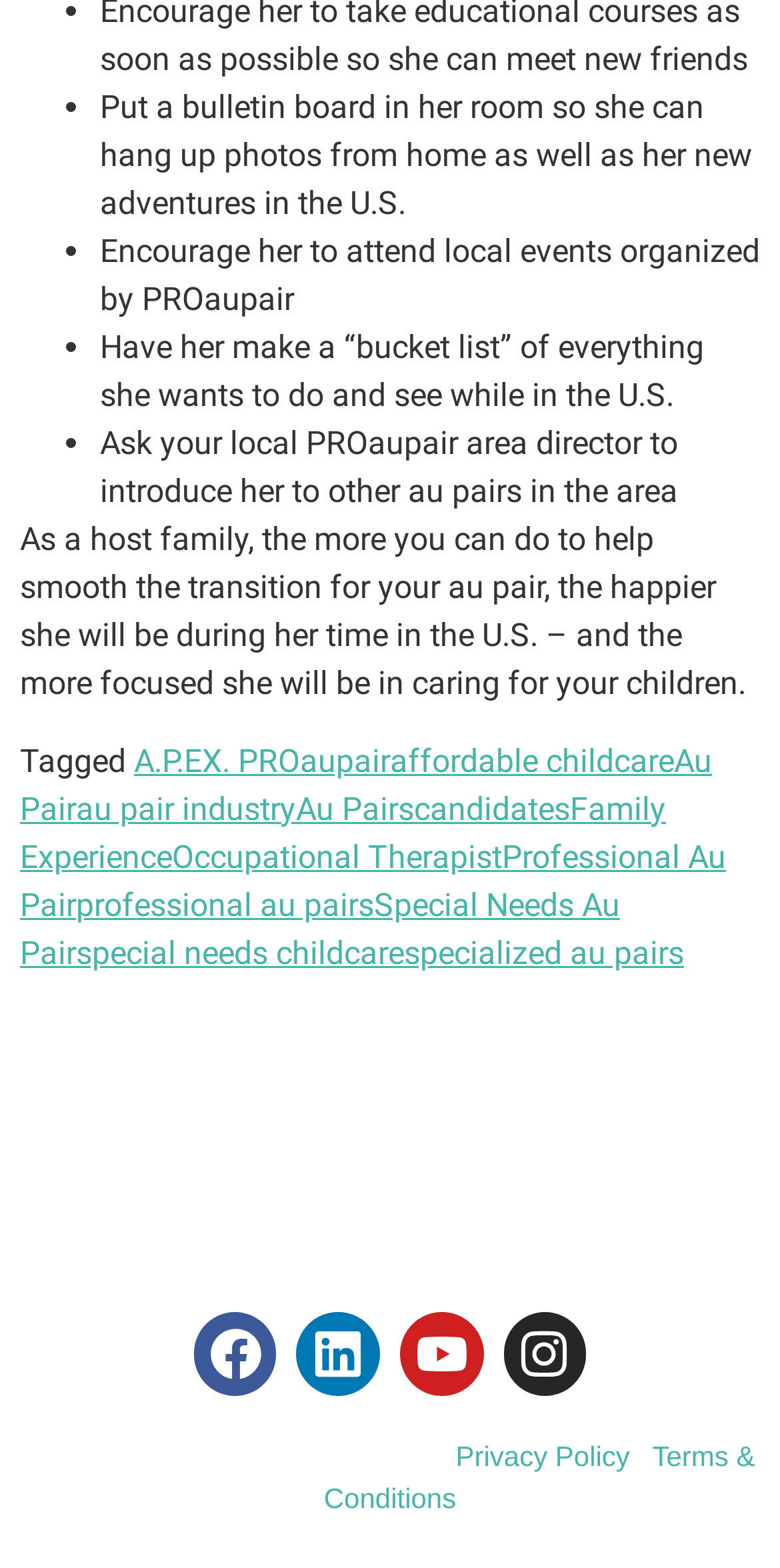Based on the element description, predict the bounding box coordinates (top-left x, top-left y, bottom-right x, bottom-right y) for the UI element in the screenshot: Special Needs Au Pair

[0.026, 0.564, 0.795, 0.619]